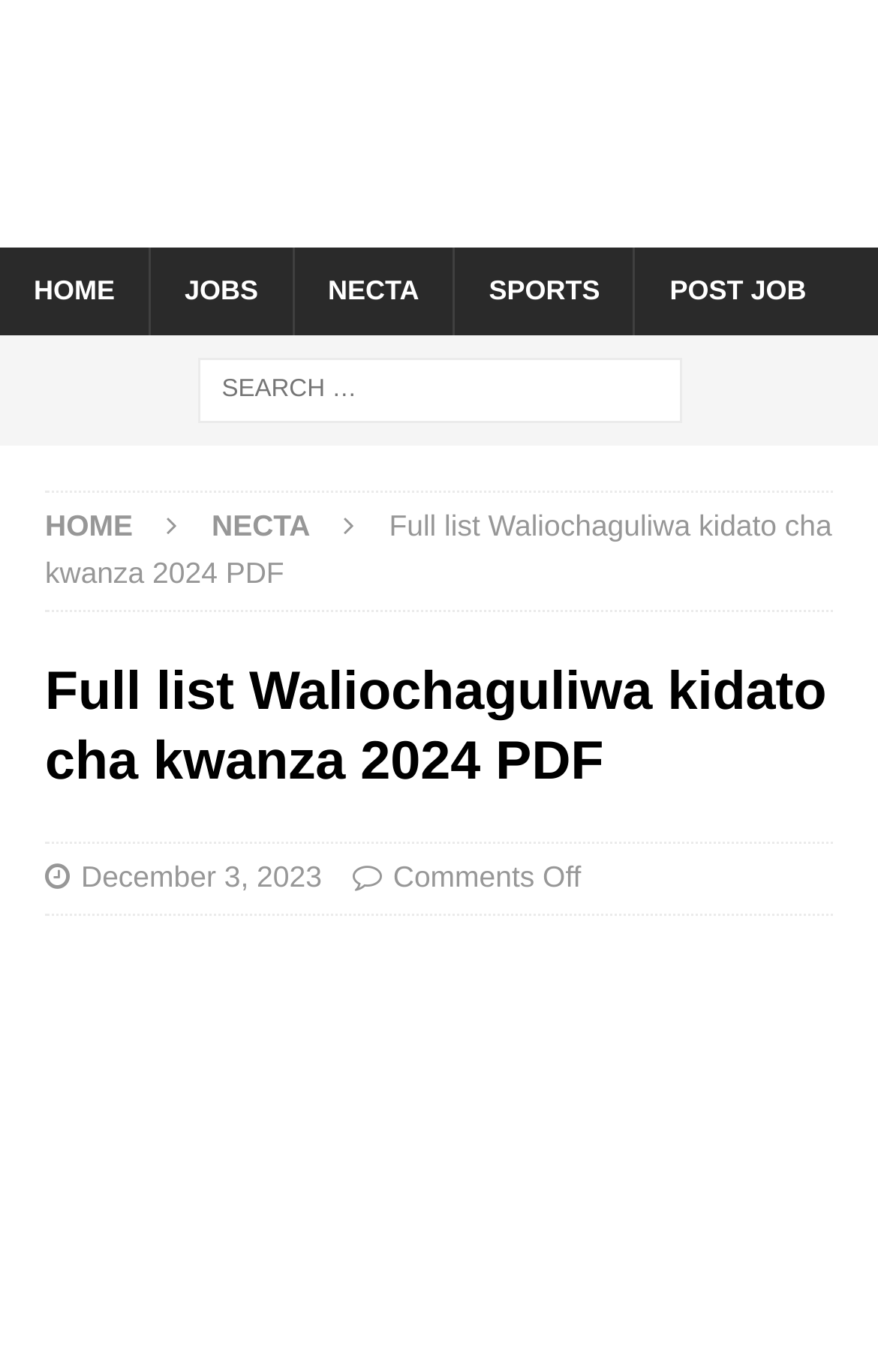Based on the image, give a detailed response to the question: How many navigation links are at the top of the webpage?

There are five navigation links at the top of the webpage, which are 'HOME', 'JOBS', 'NECTA', 'SPORTS', and 'POST JOB'. These links are located horizontally across the top of the webpage.